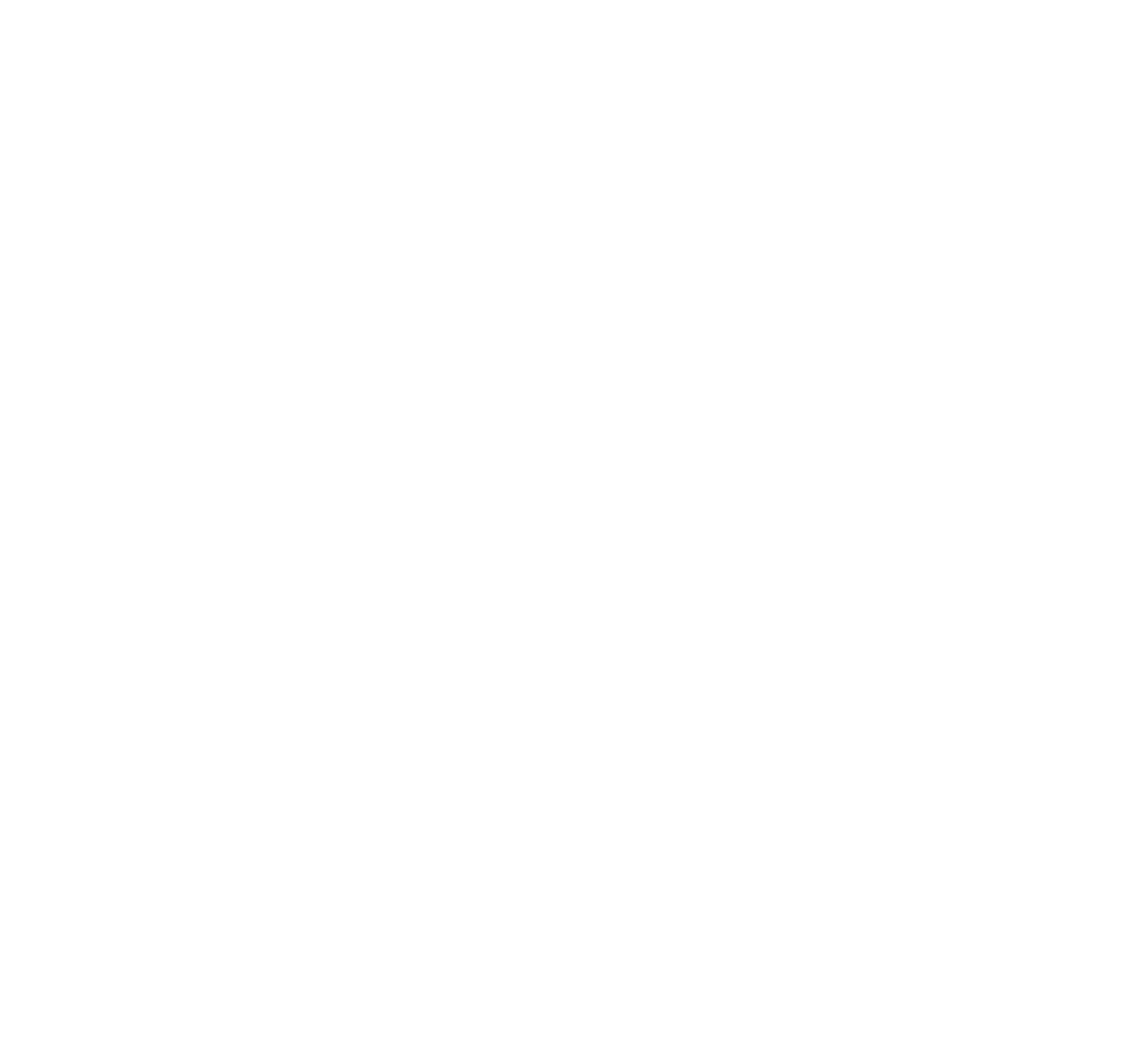Please analyze the image and give a detailed answer to the question:
What is the contact point for KIC-related inquiries?

The webpage provides a contact point for KIC-related inquiries, which is the scientific officers, who can provide specific information on individual disciplines.